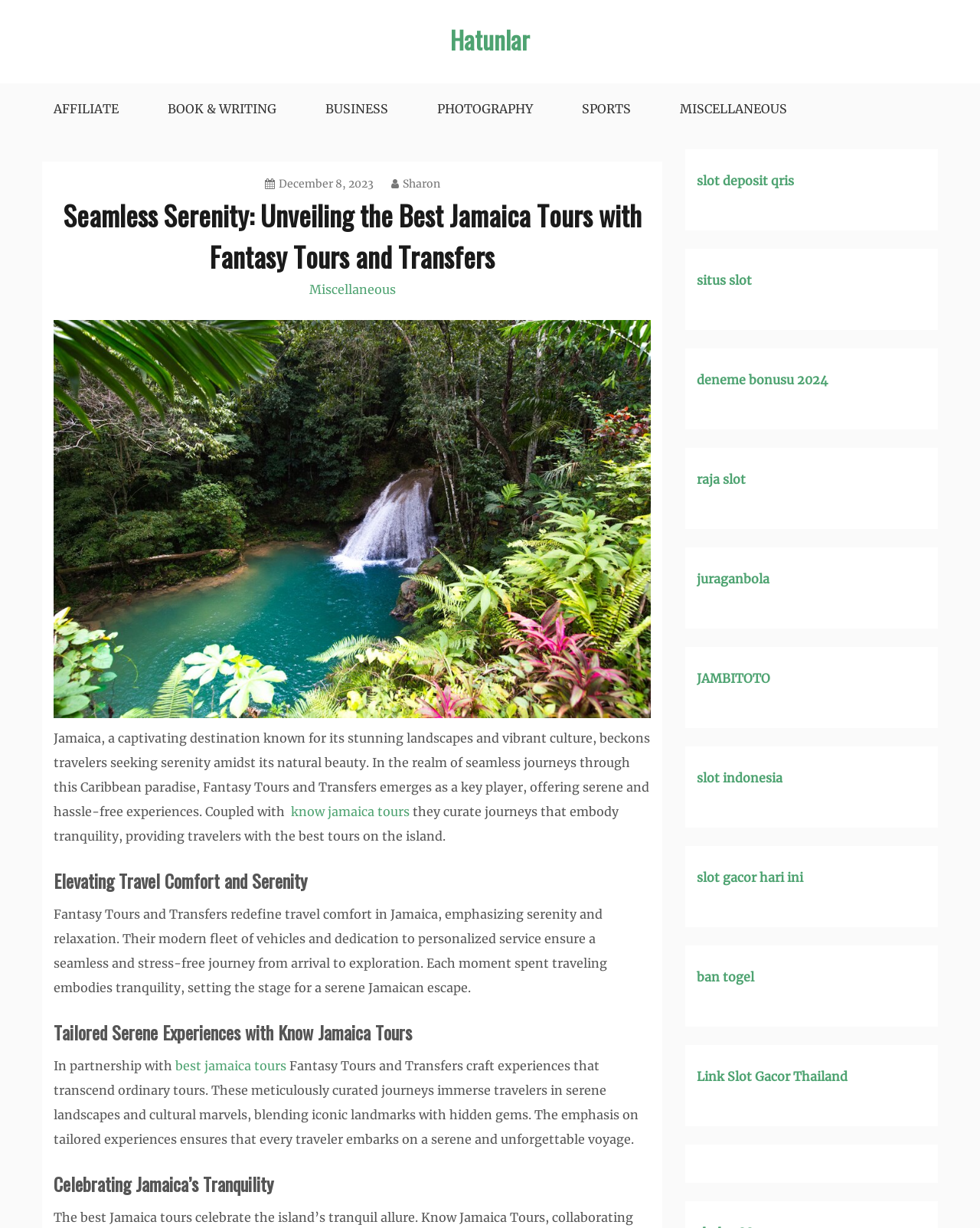Using the element description best jamaica tours, predict the bounding box coordinates for the UI element. Provide the coordinates in (top-left x, top-left y, bottom-right x, bottom-right y) format with values ranging from 0 to 1.

[0.179, 0.868, 0.292, 0.88]